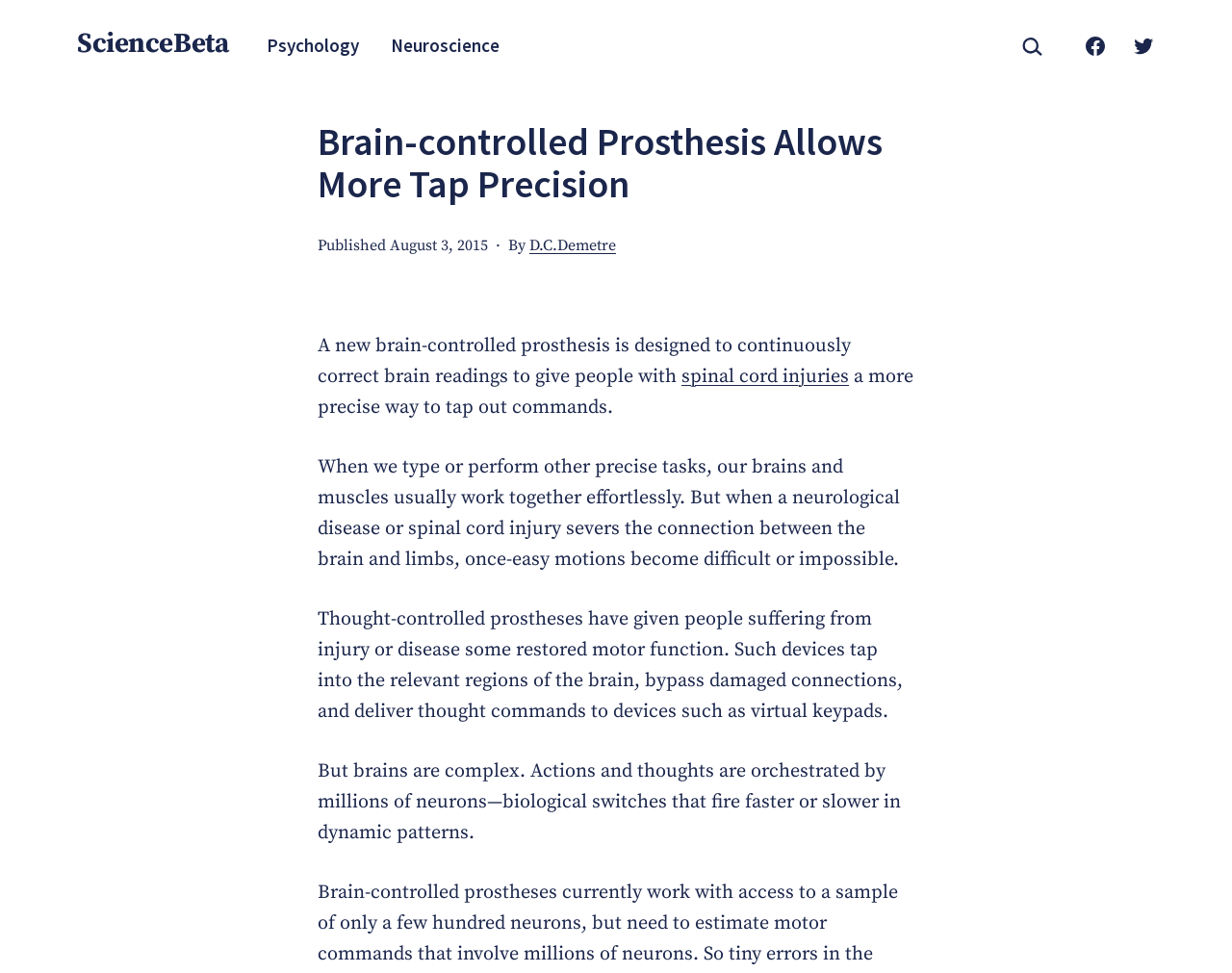What is the role of neurons in the brain? Analyze the screenshot and reply with just one word or a short phrase.

Biological switches that fire faster or slower